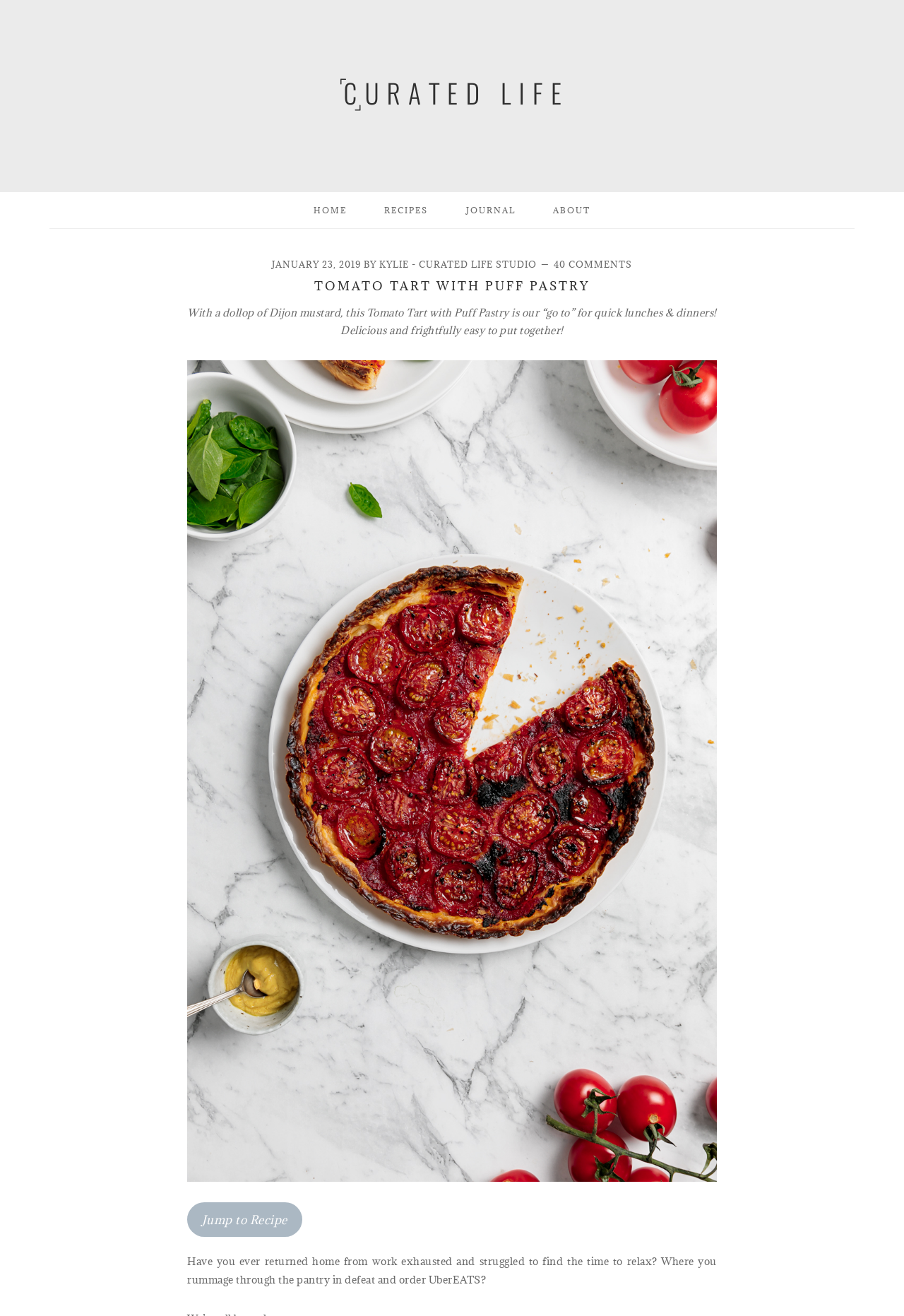Please answer the following question using a single word or phrase: How many comments does this recipe have?

40 COMMENTS